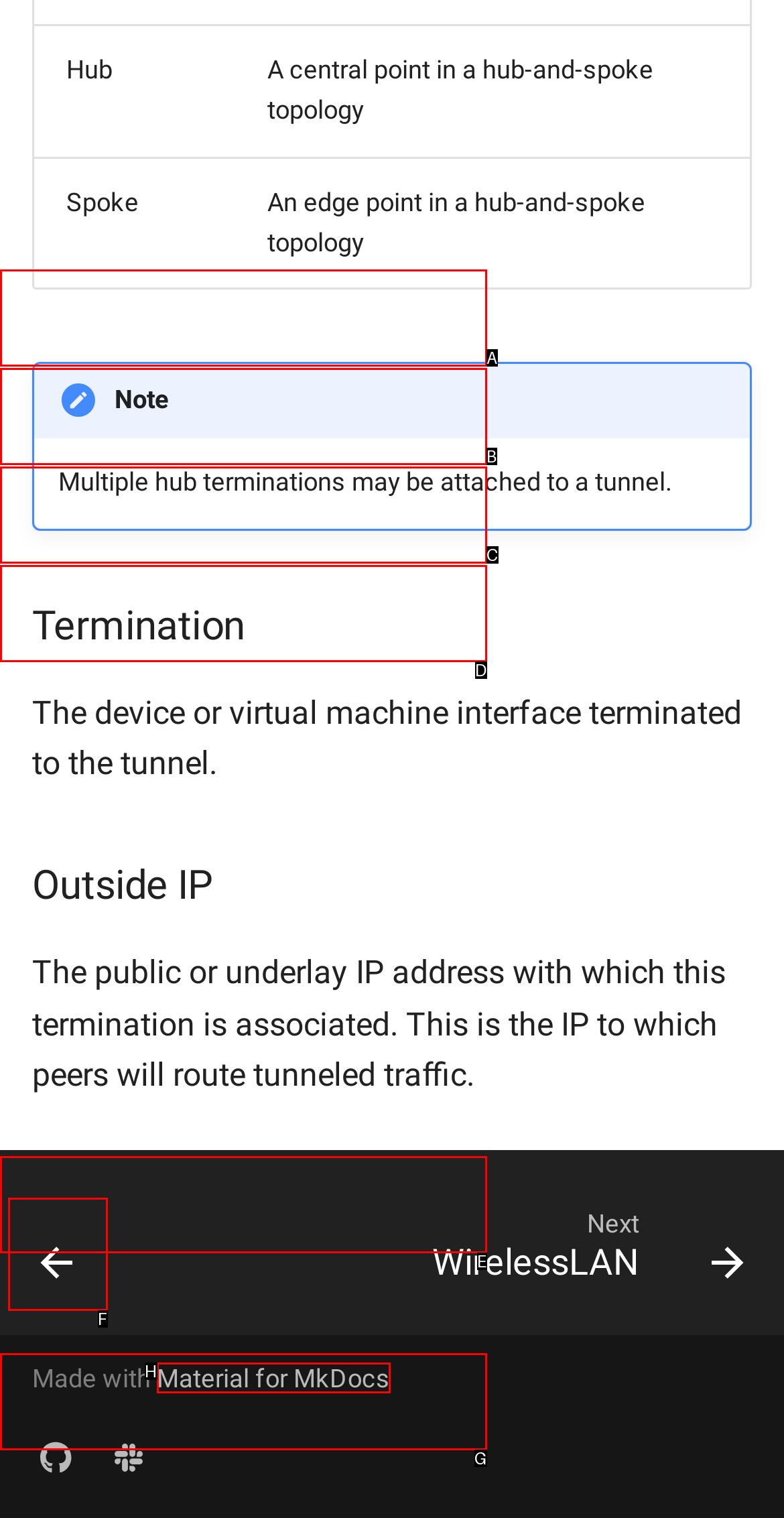From the provided options, pick the HTML element that matches the description: Journaling. Respond with the letter corresponding to your choice.

D